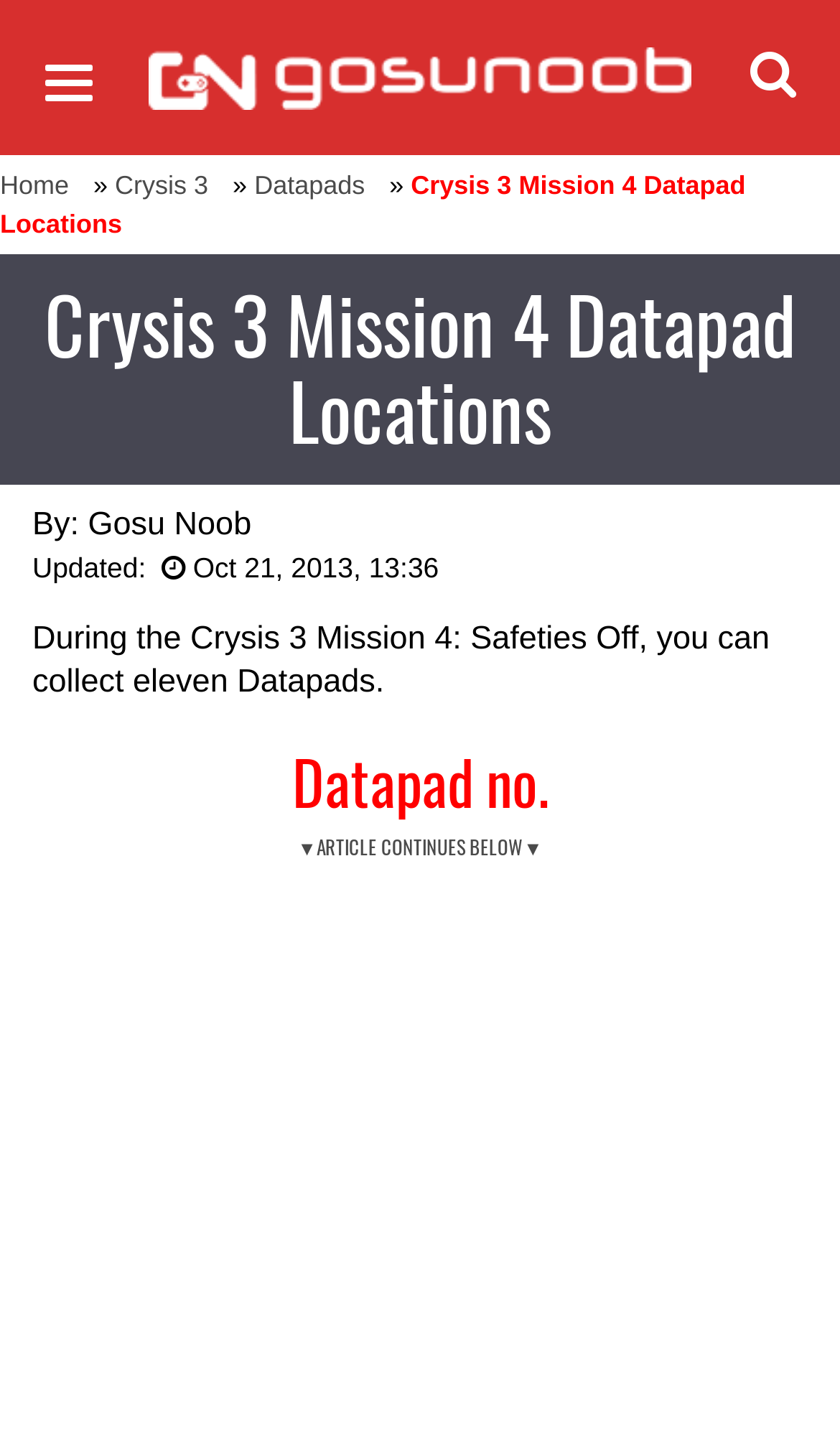Refer to the screenshot and give an in-depth answer to this question: What is the name of the website?

I found the answer by looking at the top-left corner of the webpage, where it says 'GosuNoob.com Video Game News & Guides'.